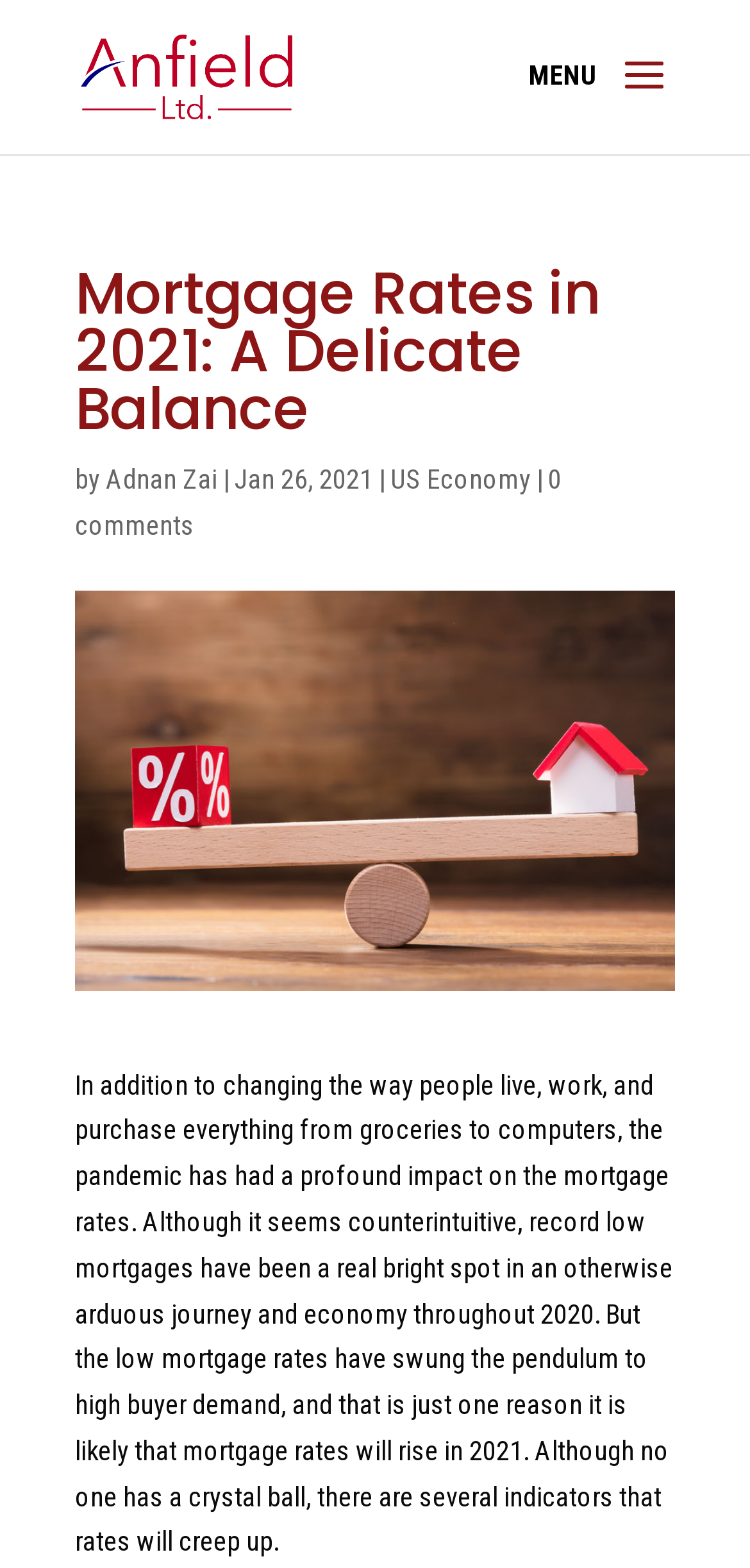Using the information from the screenshot, answer the following question thoroughly:
What is the topic of the article?

The topic of the article can be inferred from the text, which discusses the impact of the pandemic on mortgage rates and predicts their rise in 2021.